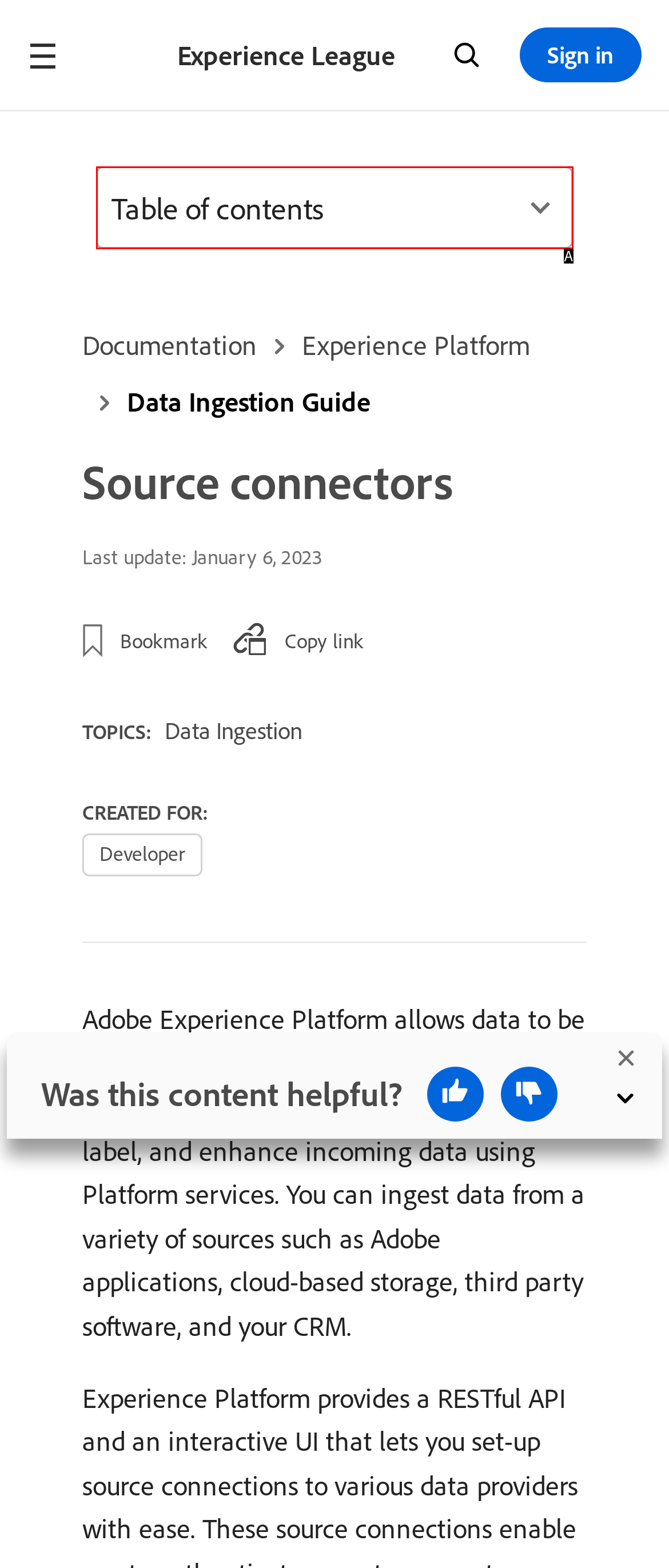Given the description: Table of contents, identify the matching HTML element. Provide the letter of the correct option.

A